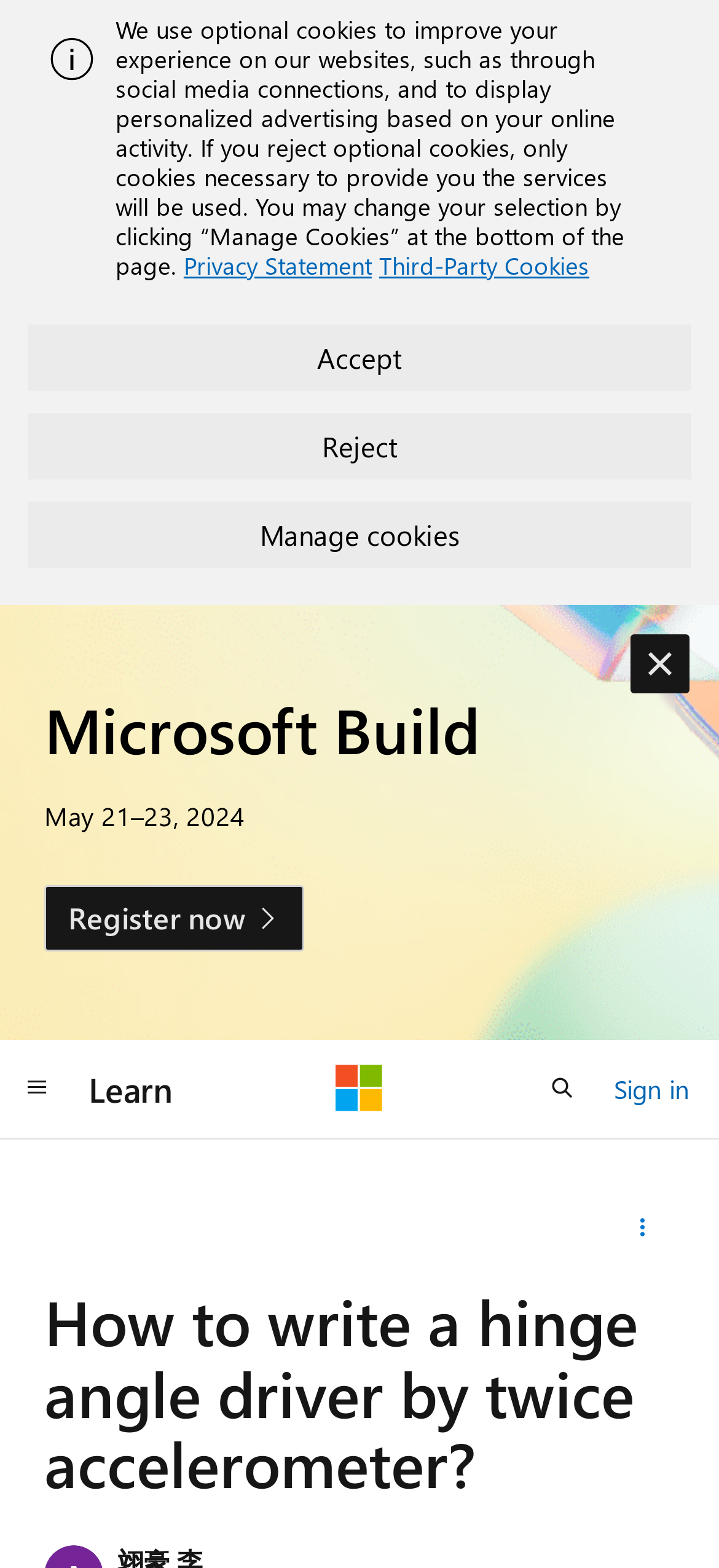For the element described, predict the bounding box coordinates as (top-left x, top-left y, bottom-right x, bottom-right y). All values should be between 0 and 1. Element description: Dismiss alert

[0.877, 0.405, 0.959, 0.442]